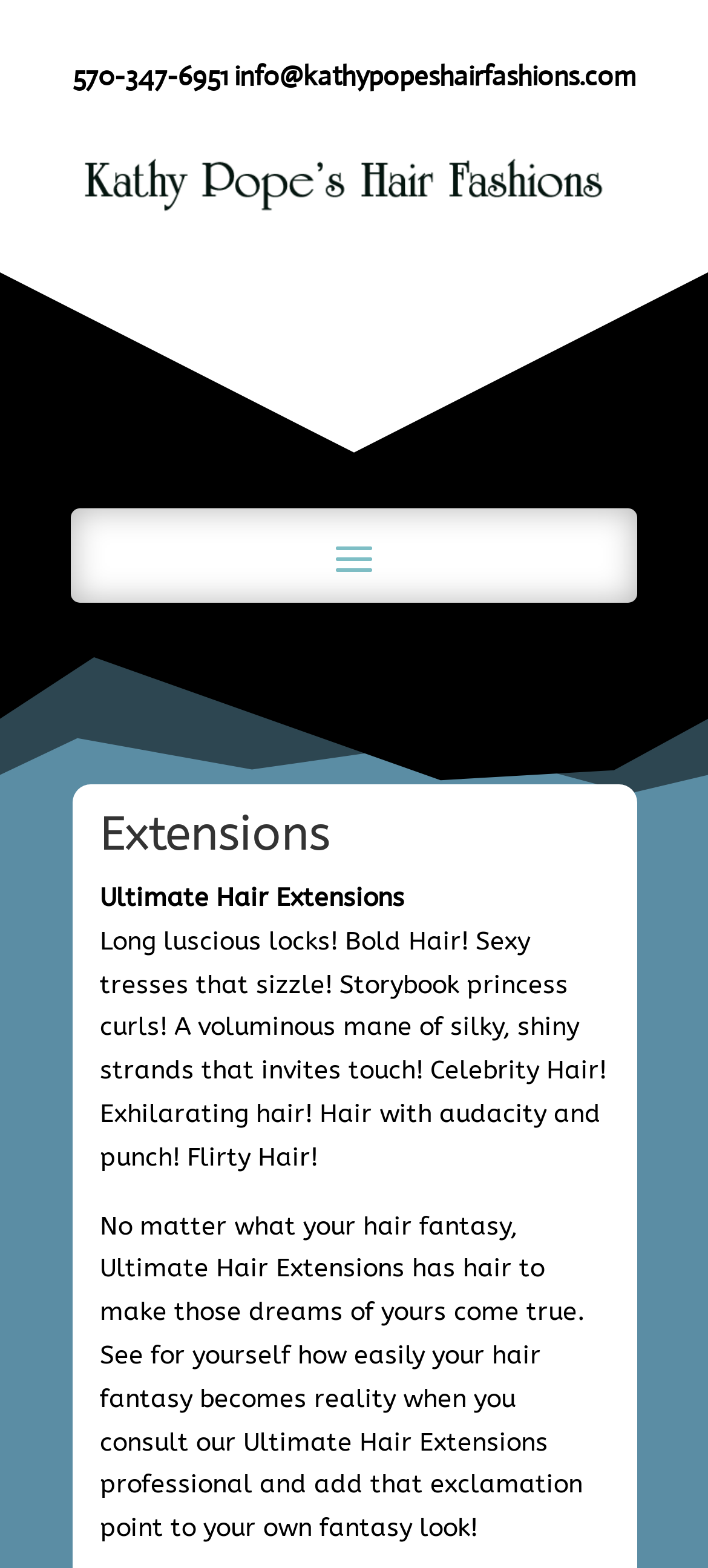Write an exhaustive caption that covers the webpage's main aspects.

The webpage is about hair extensions and fashions, specifically Ultimate Hair Extensions by Kathy Pope. At the top, there are three links: a phone number "570-347-6951" on the left, an email address "info@kathypopeshairfashions.com" in the middle, and an empty link on the right. Below these links, there is an image that spans across the width of the page.

Underneath the image, there is a heading "Extensions" followed by a brief title "Ultimate Hair Extensions". Below this title, there is a paragraph of text that describes the benefits of having long, luscious hair, using vivid language to evoke a sense of excitement and glamour. The text mentions various hairstyles, such as bold hair, sexy tresses, and storybook princess curls.

Further down, there is another paragraph of text that explains how Ultimate Hair Extensions can help make hair fantasies a reality. This text is positioned below the previous paragraph and is slightly narrower in width. Overall, the webpage has a clear focus on promoting Ultimate Hair Extensions and inviting visitors to explore their hair fantasies.